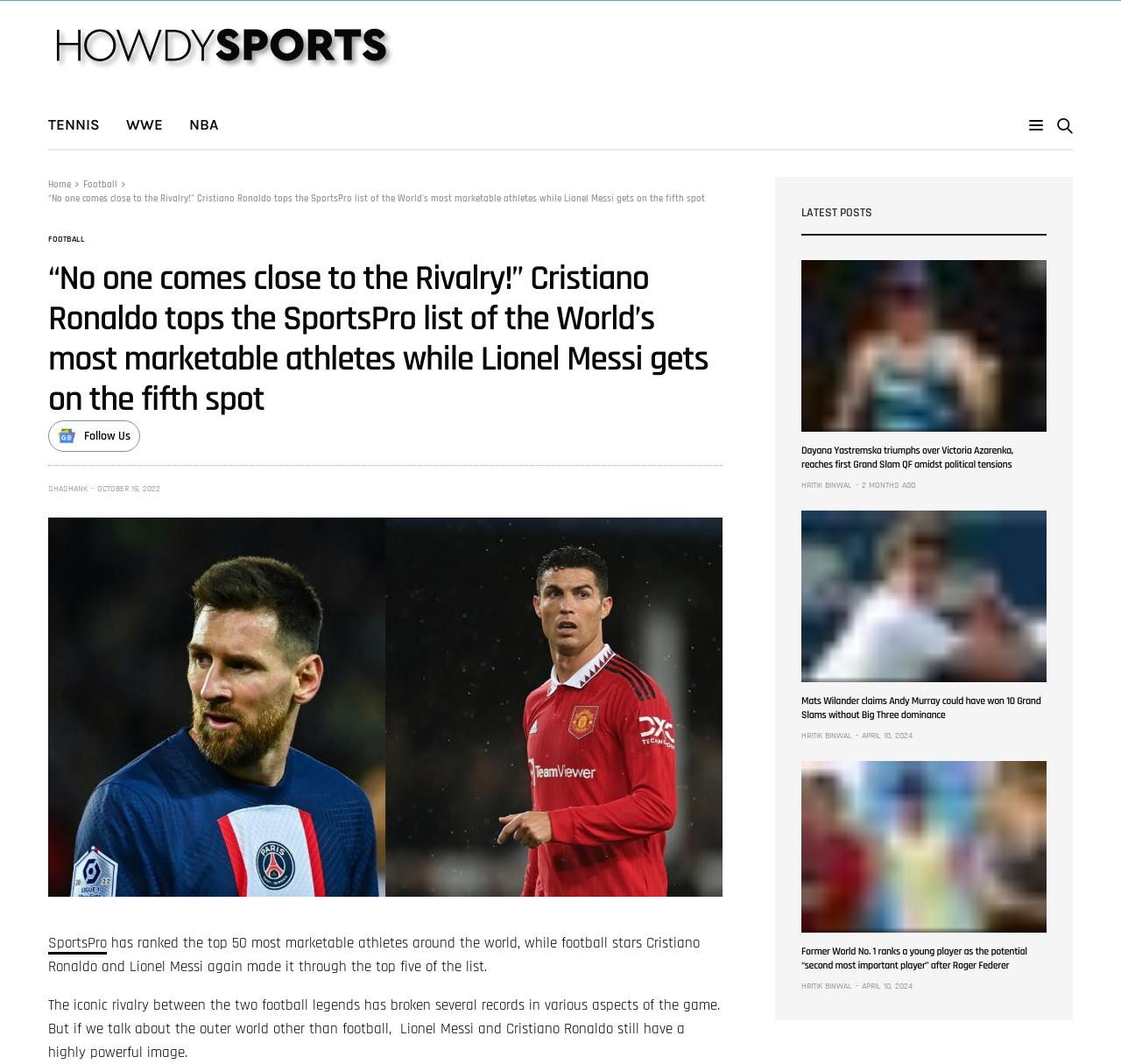Provide a thorough and detailed response to the question by examining the image: 
What is the name of the website?

The name of the website can be found in the top-left corner of the webpage, where it says 'HowdySports' in a logo format.